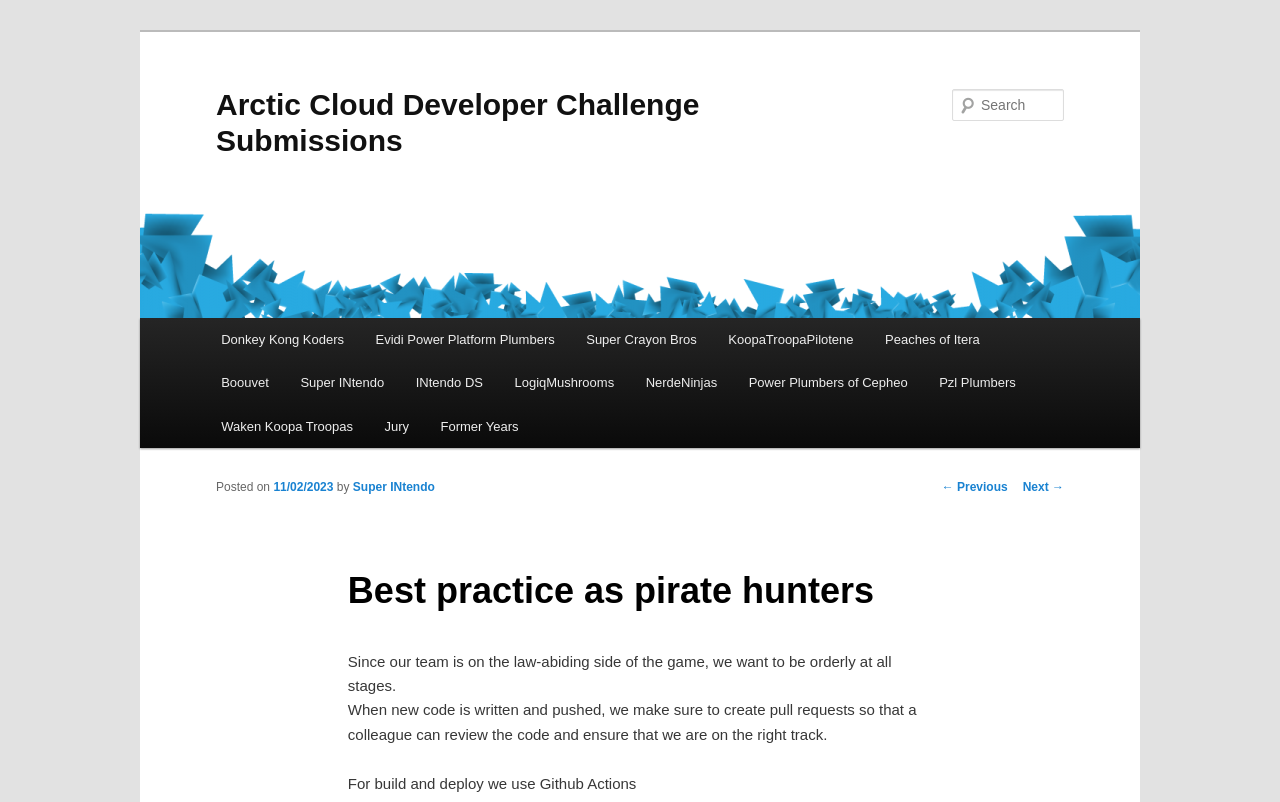Describe all the key features and sections of the webpage thoroughly.

This webpage appears to be a submission page for the Arctic Cloud Developer Challenge. At the top, there is a link to skip to the primary content. Below that, there is a heading that reads "Arctic Cloud Developer Challenge Submissions" with a corresponding link and an image. 

On the top right, there is a search bar with a label "Search" and a textbox to input search queries. 

The main content of the page is divided into two sections. On the left, there is a menu with links to different teams participating in the challenge, including "Donkey Kong Koders", "Evidi Power Platform Plumbers", and others. 

On the right, there is a section dedicated to a specific submission, titled "Best practice as pirate hunters". Below the title, there is information about the post, including the date "11/02/2023" and the author "Super INtendo". 

The submission itself is described in three paragraphs. The first paragraph explains that the team wants to be orderly at all stages. The second paragraph describes their code review process, where they create pull requests for colleagues to review. The third paragraph mentions that they use Github Actions for build and deploy.

At the bottom of the page, there are links for post navigation, including "← Previous" and "Next →".